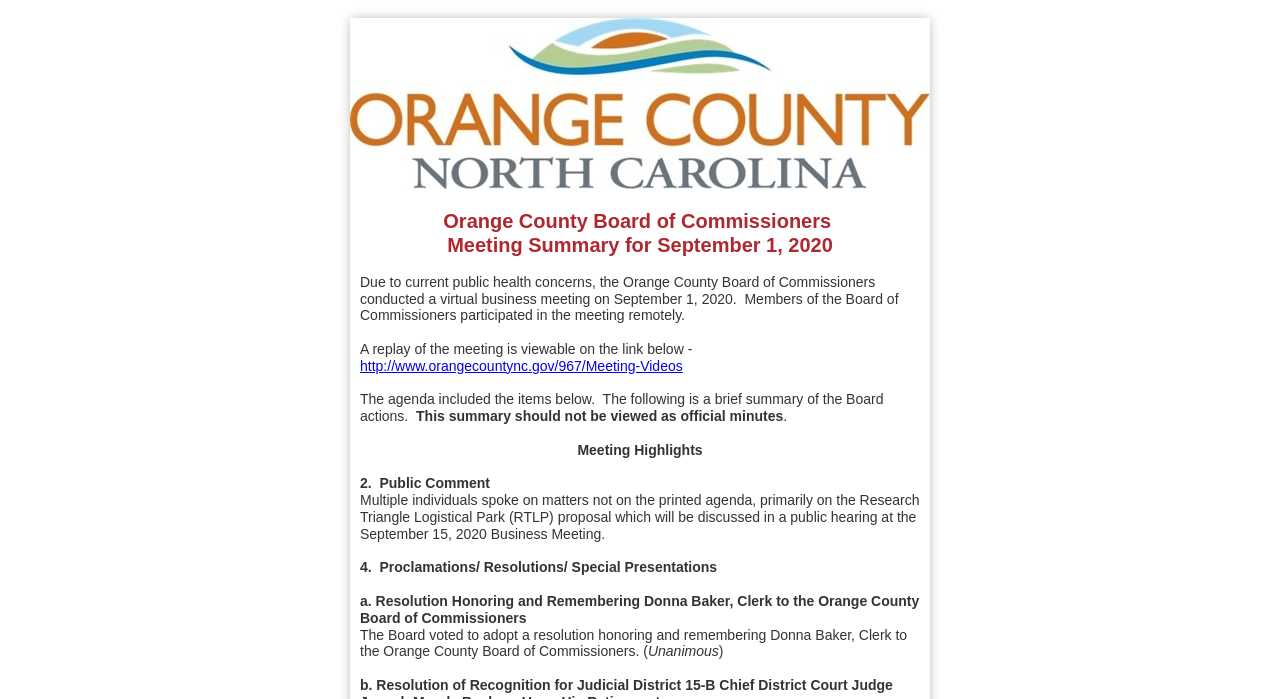Provide an in-depth caption for the contents of the webpage.

The webpage is about the Orange County Board of Commissioners' meeting summary for September 1, 2020. At the top-left corner, there is an Orange County logo. Below the logo, there is a heading that displays the title of the webpage. 

Following the heading, there is a paragraph of text that explains the context of the meeting, stating that it was conducted virtually due to public health concerns. The text also mentions that a replay of the meeting is available on a linked website.

Below this paragraph, there is a link to the meeting video, accompanied by a brief description. The webpage then proceeds to summarize the agenda items and the Board's actions. 

The summary is divided into sections, with headings such as "Meeting Highlights" and "Public Comment". Under these headings, there are brief descriptions of the topics discussed during the meeting, including public comments on the Research Triangle Logistical Park proposal and proclamations/resolutions/special presentations.

One of the resolutions mentioned is a tribute to Donna Baker, Clerk to the Orange County Board of Commissioners, which was adopted unanimously by the Board. The webpage provides a detailed summary of the meeting, including the actions taken by the Board of Commissioners.